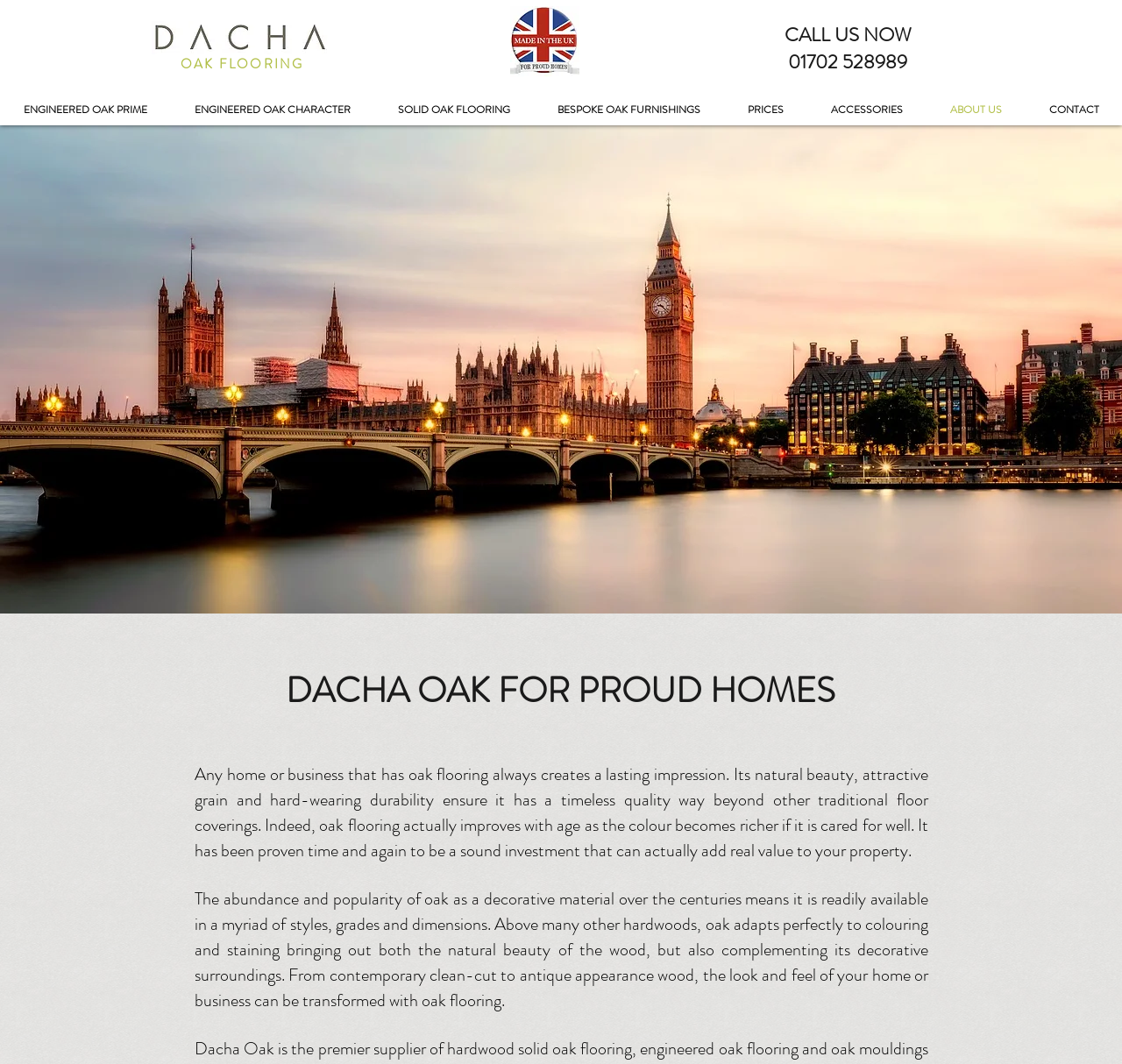Please specify the bounding box coordinates of the area that should be clicked to accomplish the following instruction: "Contact us". The coordinates should consist of four float numbers between 0 and 1, i.e., [left, top, right, bottom].

[0.914, 0.089, 1.0, 0.118]